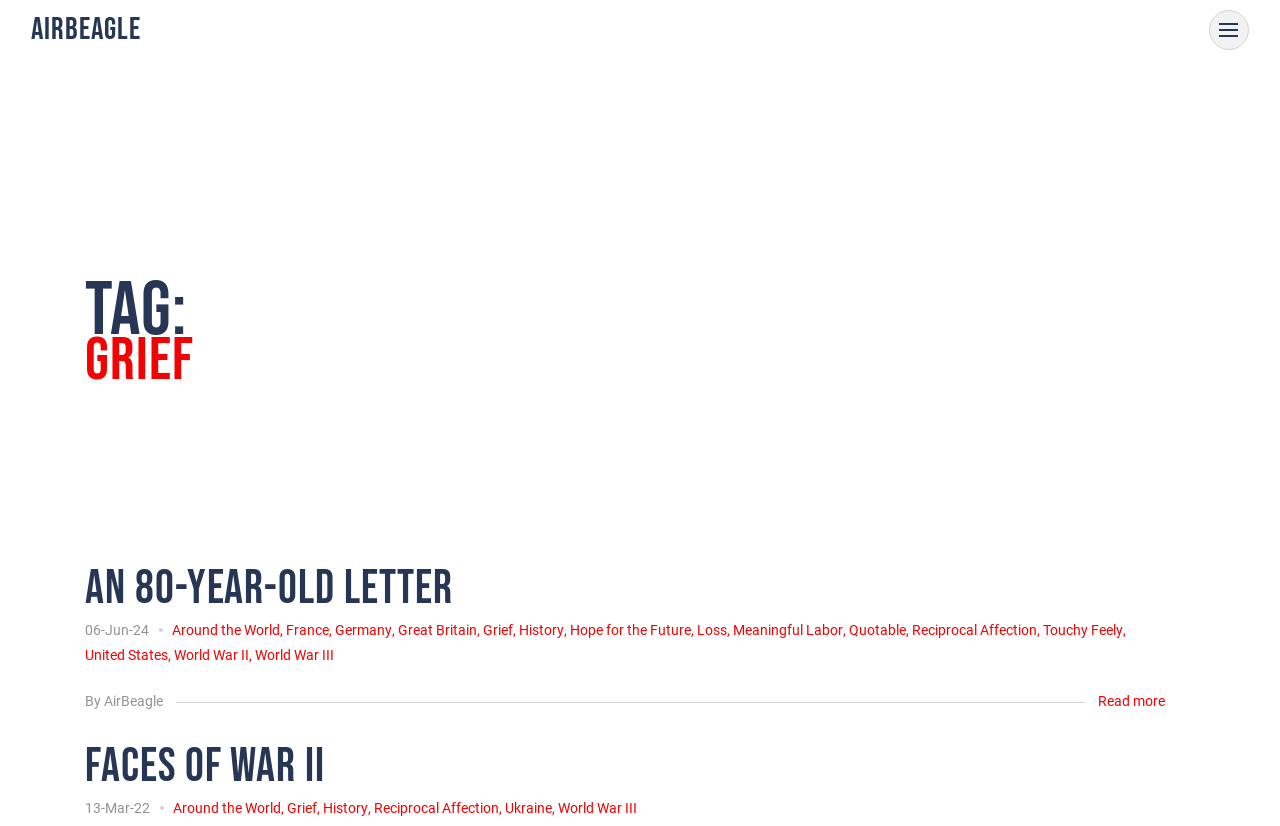Indicate the bounding box coordinates of the element that must be clicked to execute the instruction: "View the 'Faces of War II' article". The coordinates should be given as four float numbers between 0 and 1, i.e., [left, top, right, bottom].

[0.066, 0.895, 0.254, 0.963]